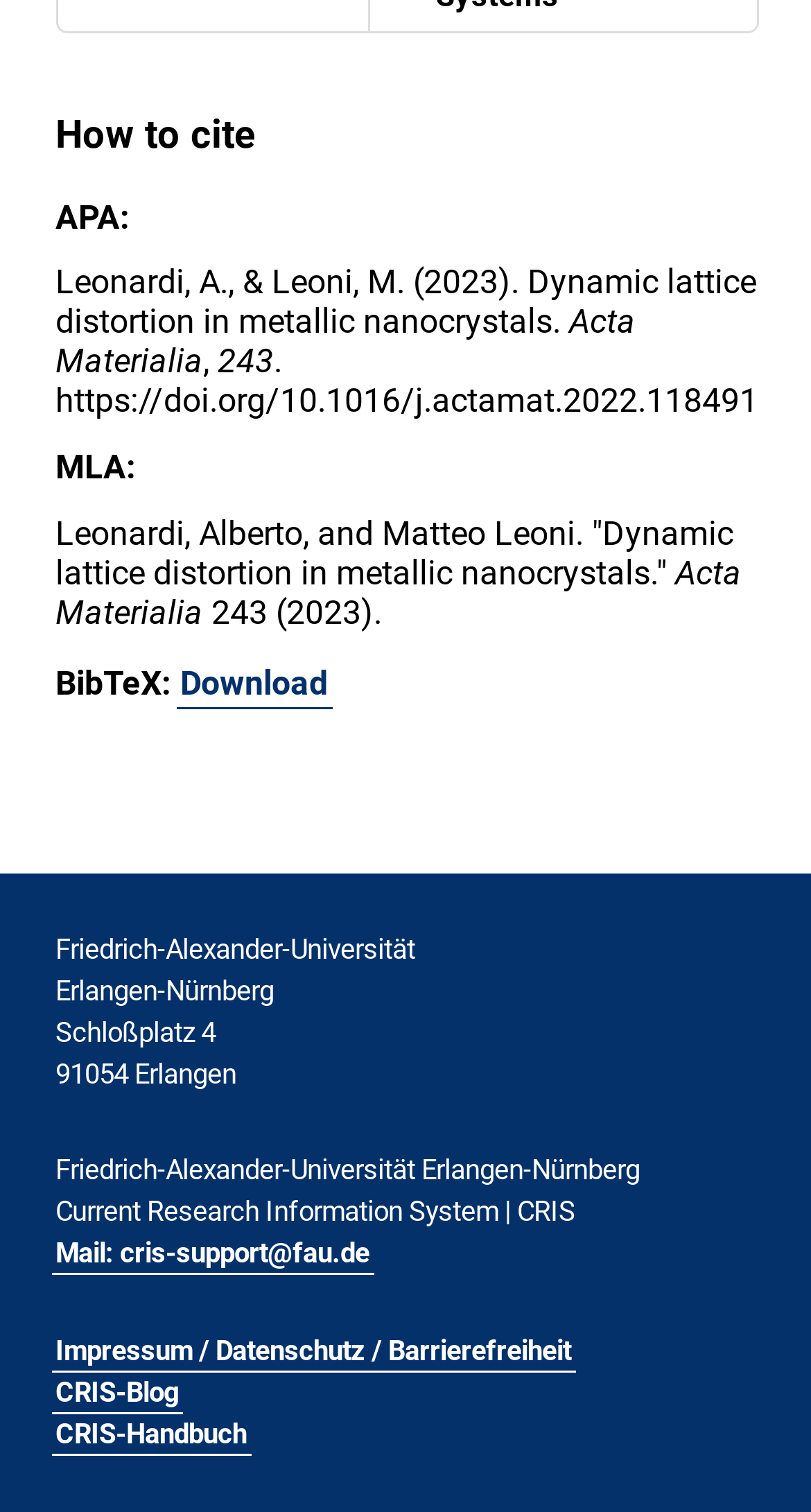Using the element description: "Impressum / Datenschutz / Barrierefreiheit", determine the bounding box coordinates for the specified UI element. The coordinates should be four float numbers between 0 and 1, [left, top, right, bottom].

[0.063, 0.881, 0.709, 0.908]